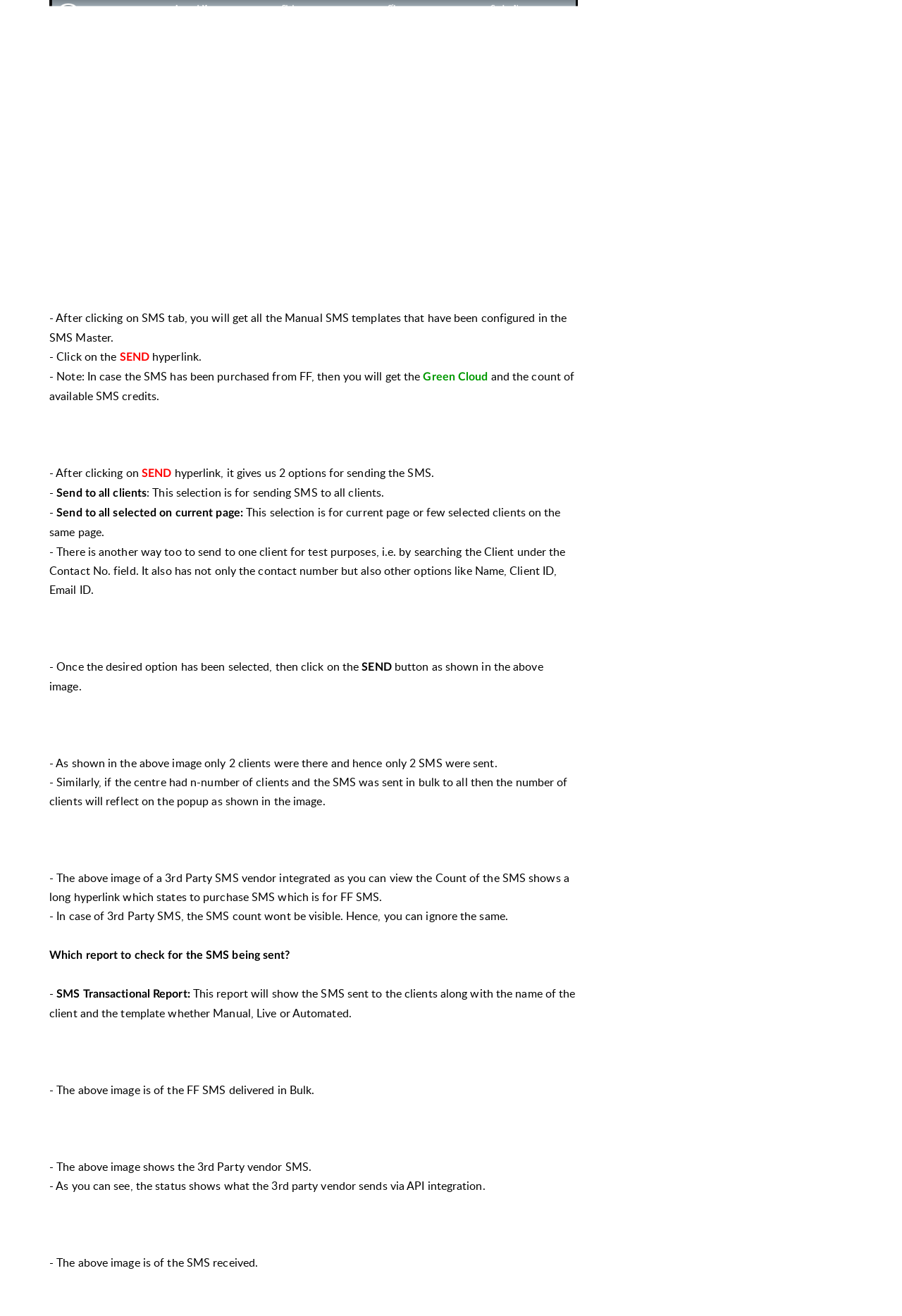Please study the image and answer the question comprehensively:
Where can I find the SMS count?

In case the SMS has been purchased from FF, then you will get the Green Cloud and the count of available SMS credits. This information can be found after clicking on the SMS tab.